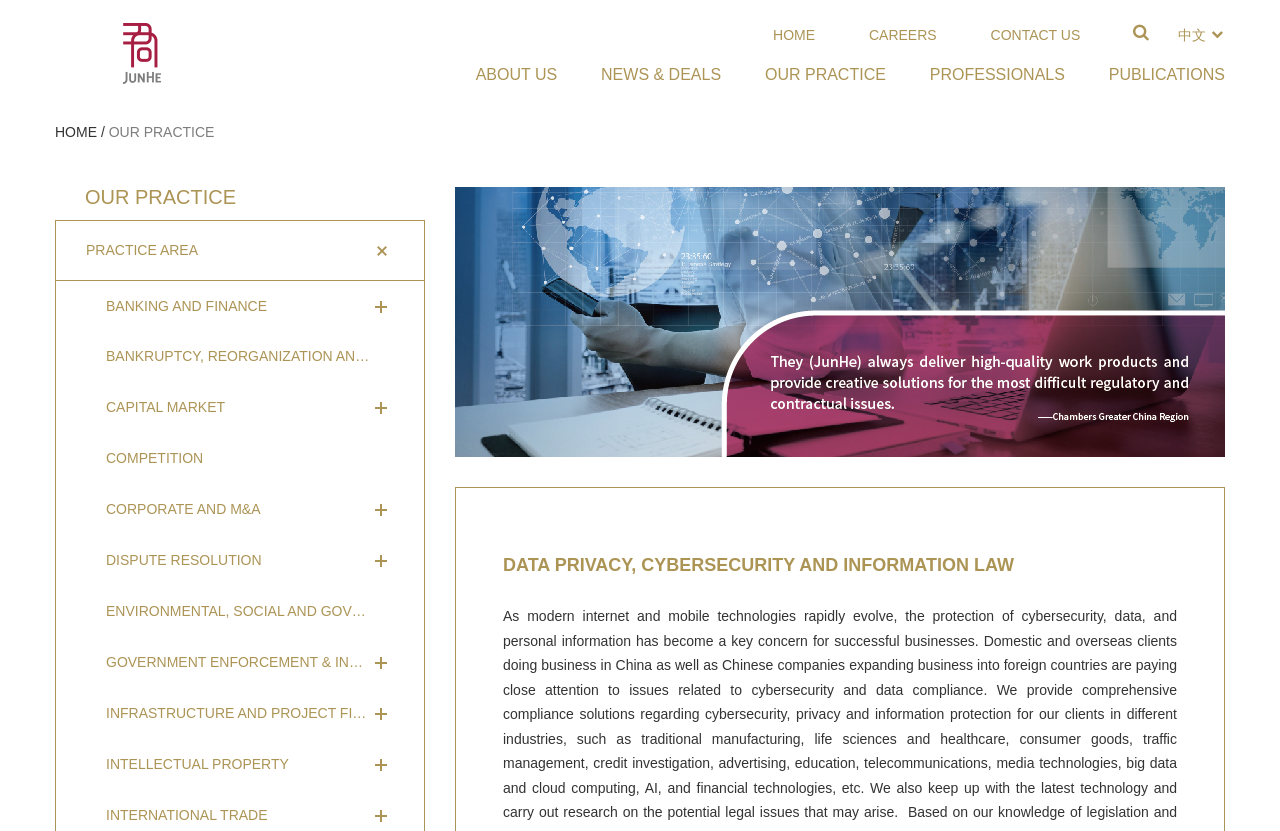Could you specify the bounding box coordinates for the clickable section to complete the following instruction: "learn about BANKING AND FINANCE"?

[0.044, 0.338, 0.331, 0.398]